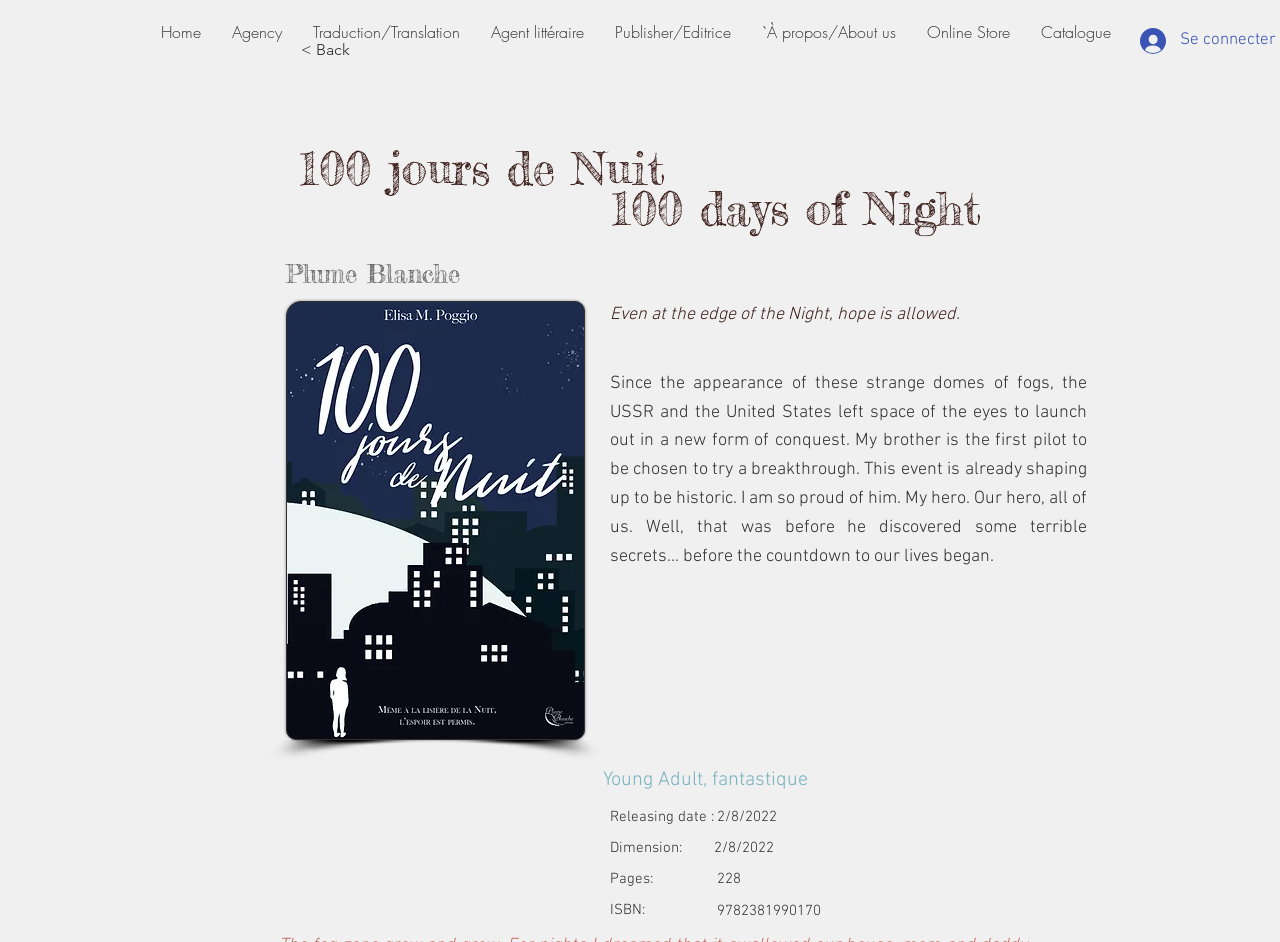Based on the provided description, "`À propos/About us", find the bounding box of the corresponding UI element in the screenshot.

[0.584, 0.013, 0.712, 0.055]